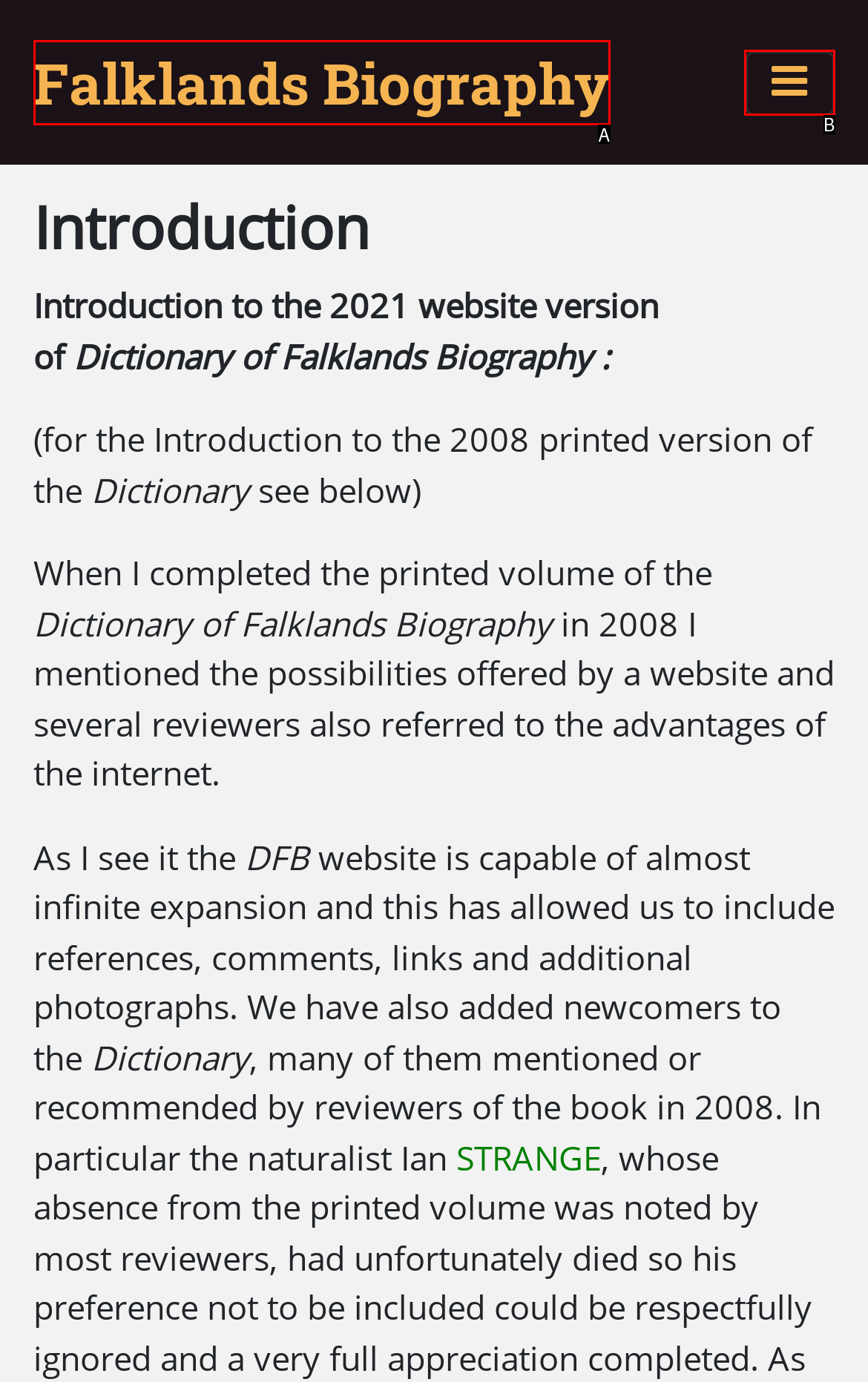Match the description to the correct option: parent_node: Falklands Biography
Provide the letter of the matching option directly.

B